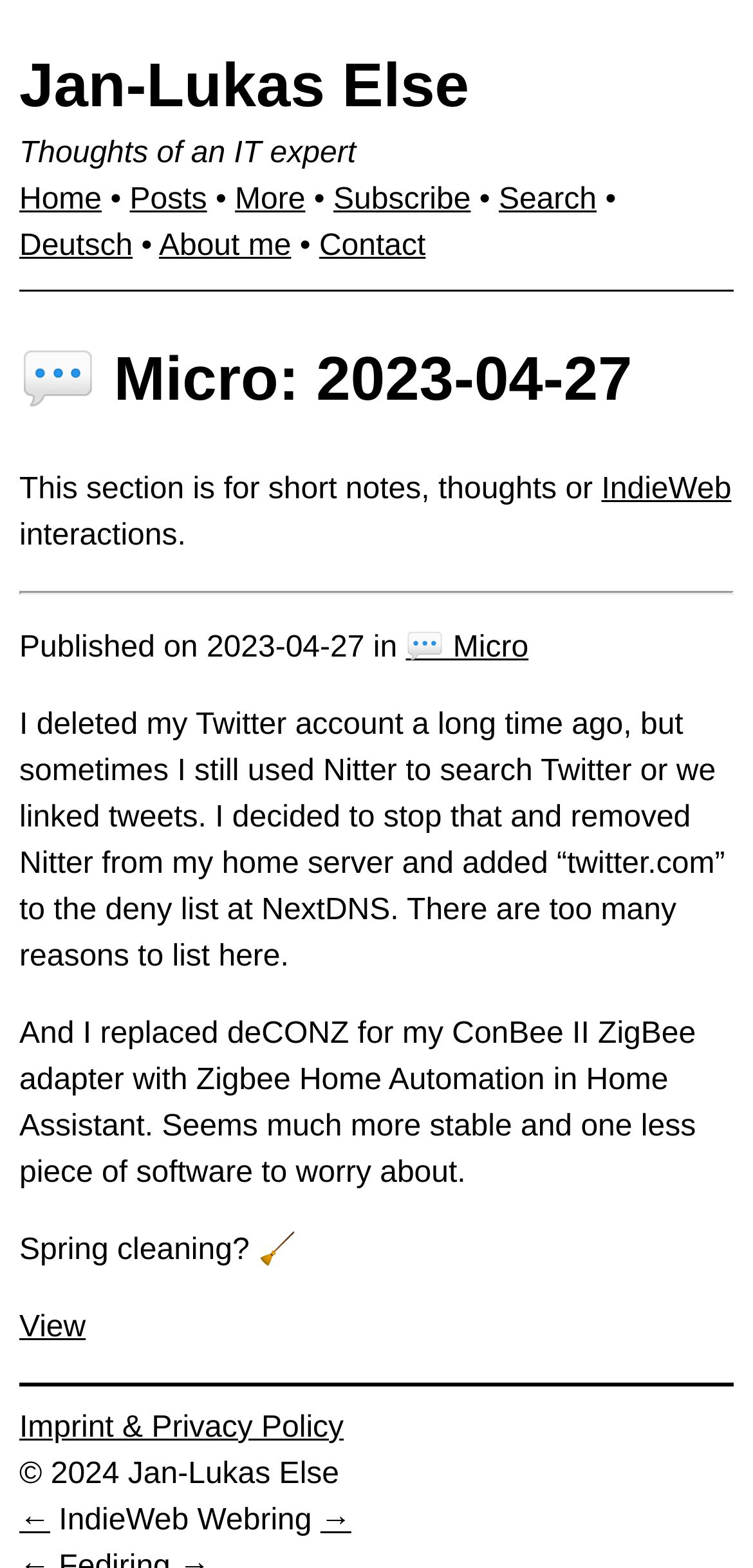Please provide a detailed answer to the question below by examining the image:
What is the purpose of the section?

The purpose of the section can be inferred from the static text element that reads 'This section is for short notes, thoughts or interactions.' This text is located just below the heading element and provides context for the content that follows.